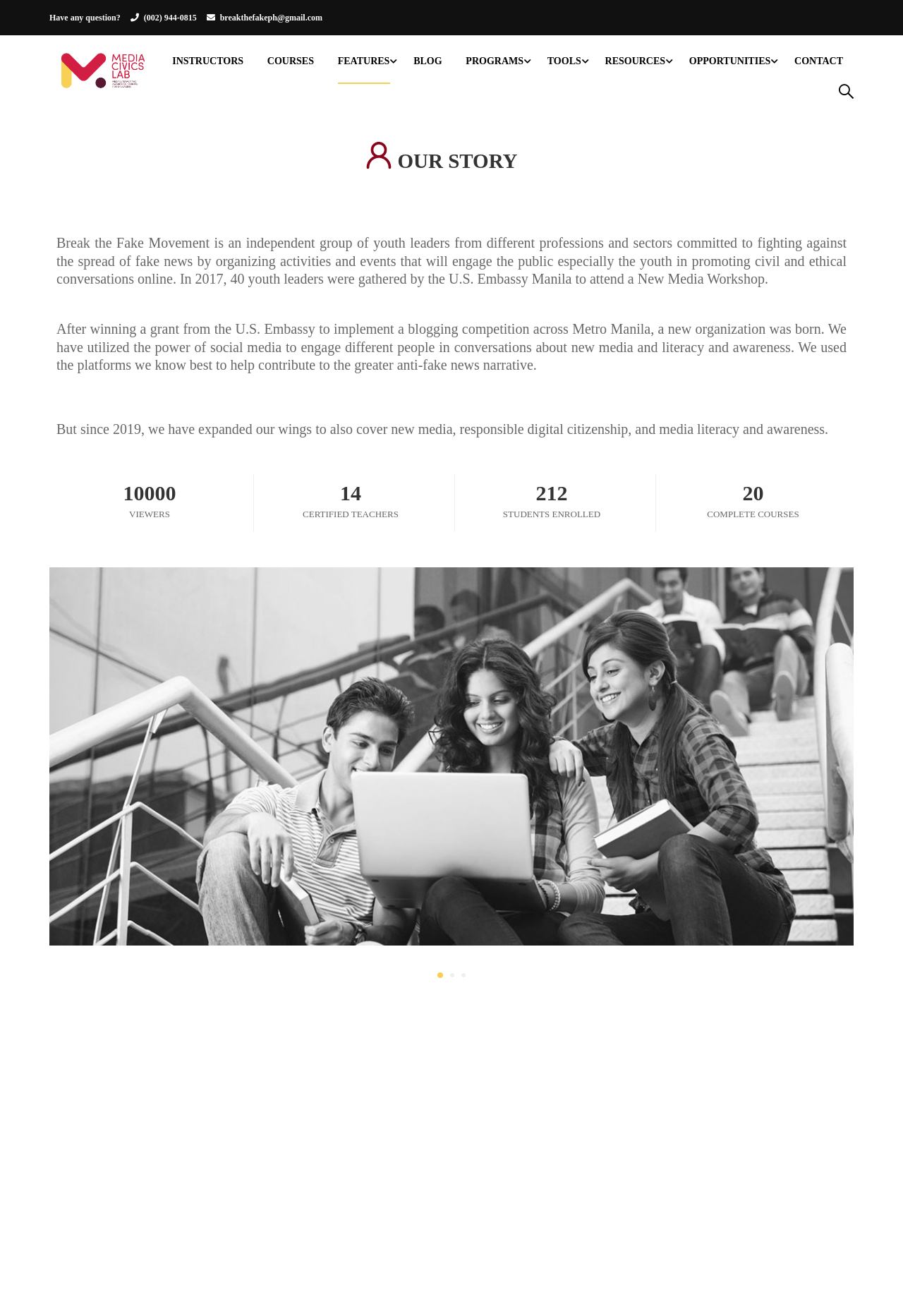What is the purpose of the organization?
From the image, respond using a single word or phrase.

Fighting against fake news